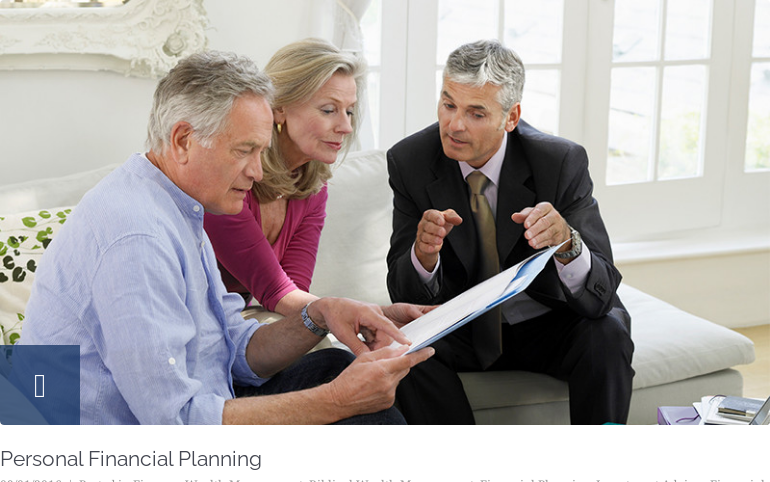Create a detailed narrative of what is happening in the image.

In this image depicting a scenario focused on personal financial planning, a group of three professionals are engaged in a discussion about financial documents. On the left, a man in a light blue shirt appears to be reviewing the materials, while a woman in a pink top listens intently, her attention directed towards the paperwork. To the right, a man in a dark suit offers guidance, utilizing hand gestures to emphasize his points. The setting is a bright and inviting room with natural light streaming through large windows, and the relaxed seating arrangement contributes to a collaborative atmosphere, highlighting the importance of personal financial planning services. This image is associated with the article titled "Personal Financial Planning" on the Christian Financial Advisors® website, underscoring the significance of financial advisory in managing wealth effectively.